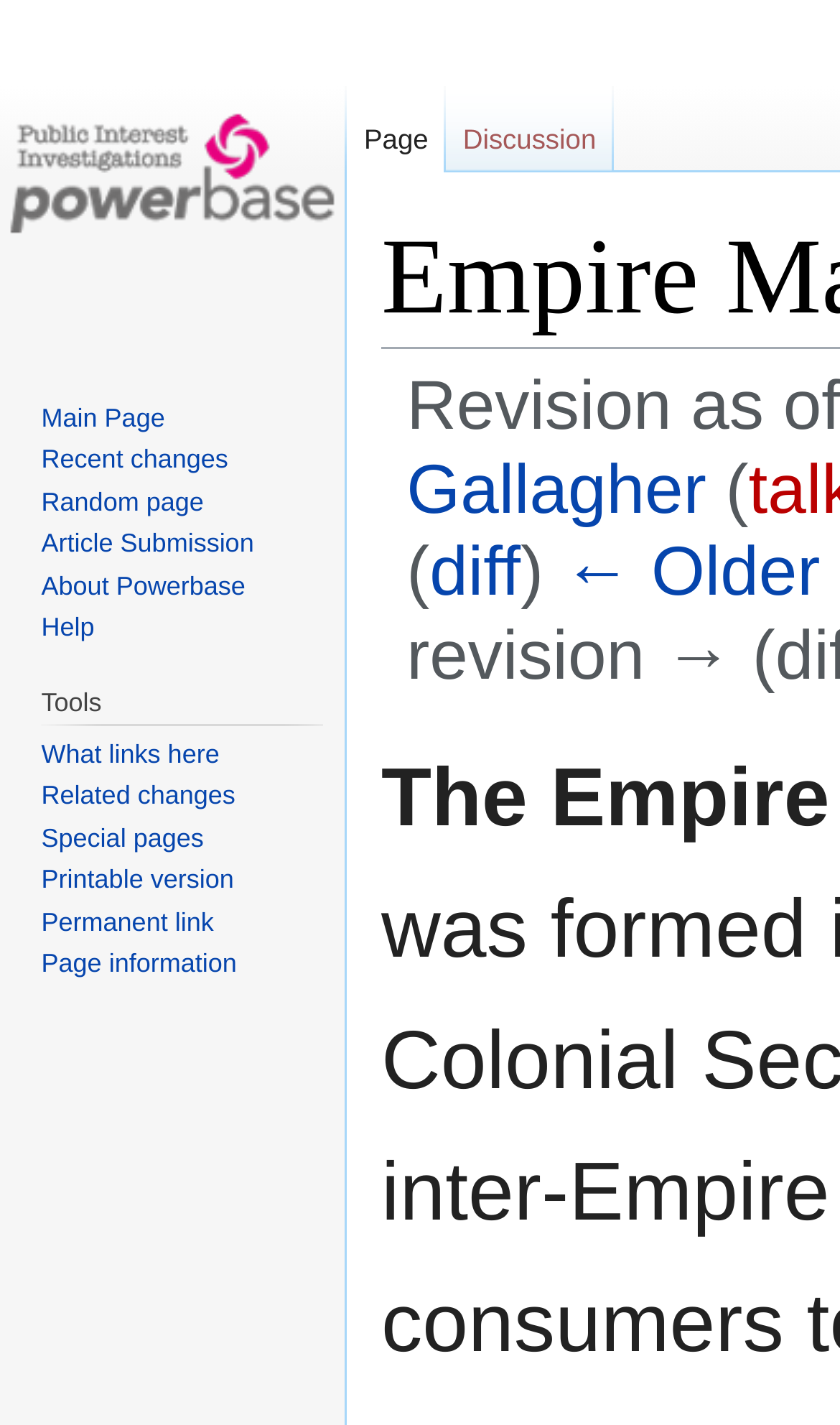Respond to the question below with a concise word or phrase:
What is the last link in the 'Tools' section?

Page information